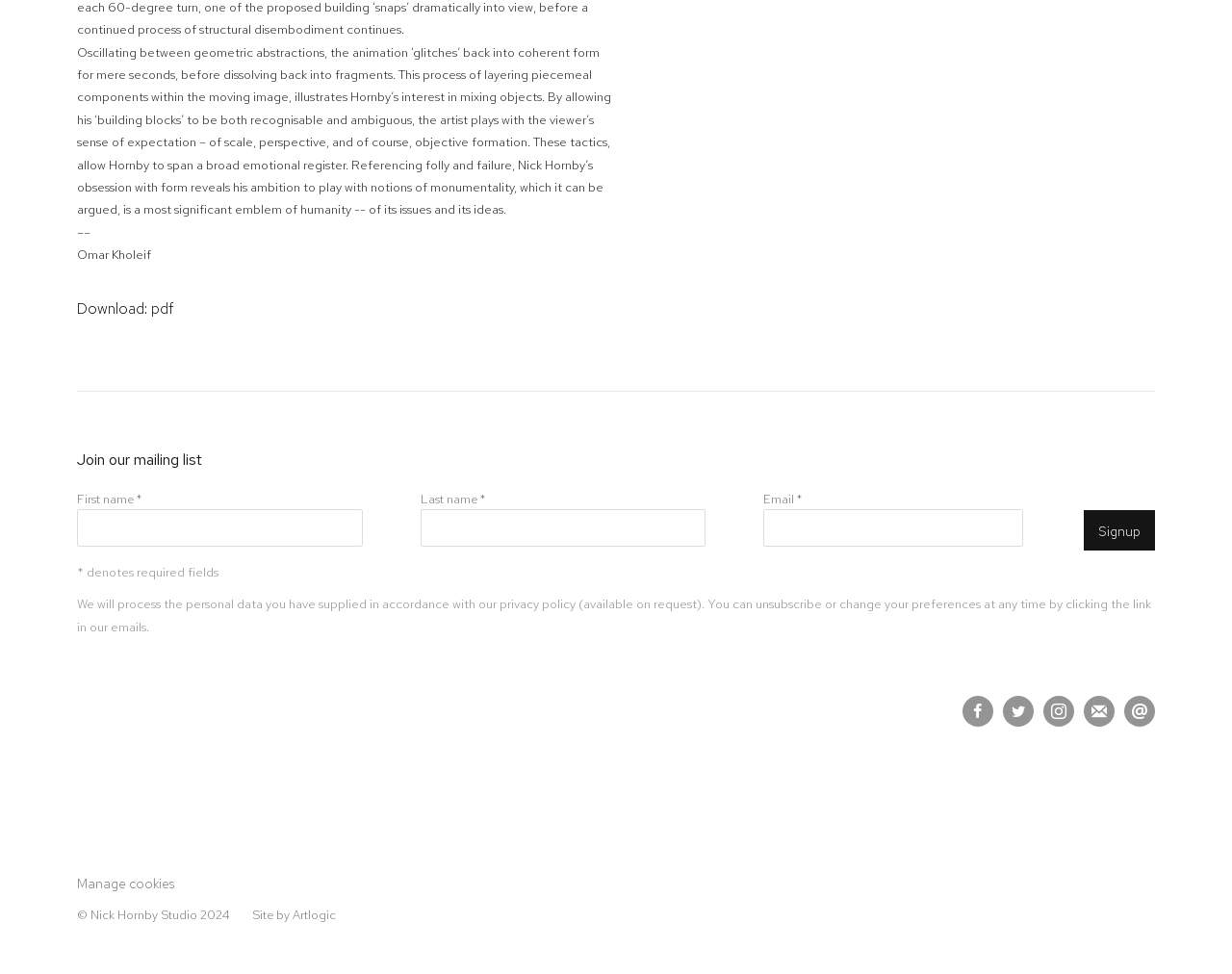Provide a brief response in the form of a single word or phrase:
What is the purpose of the form?

Join the mailing list